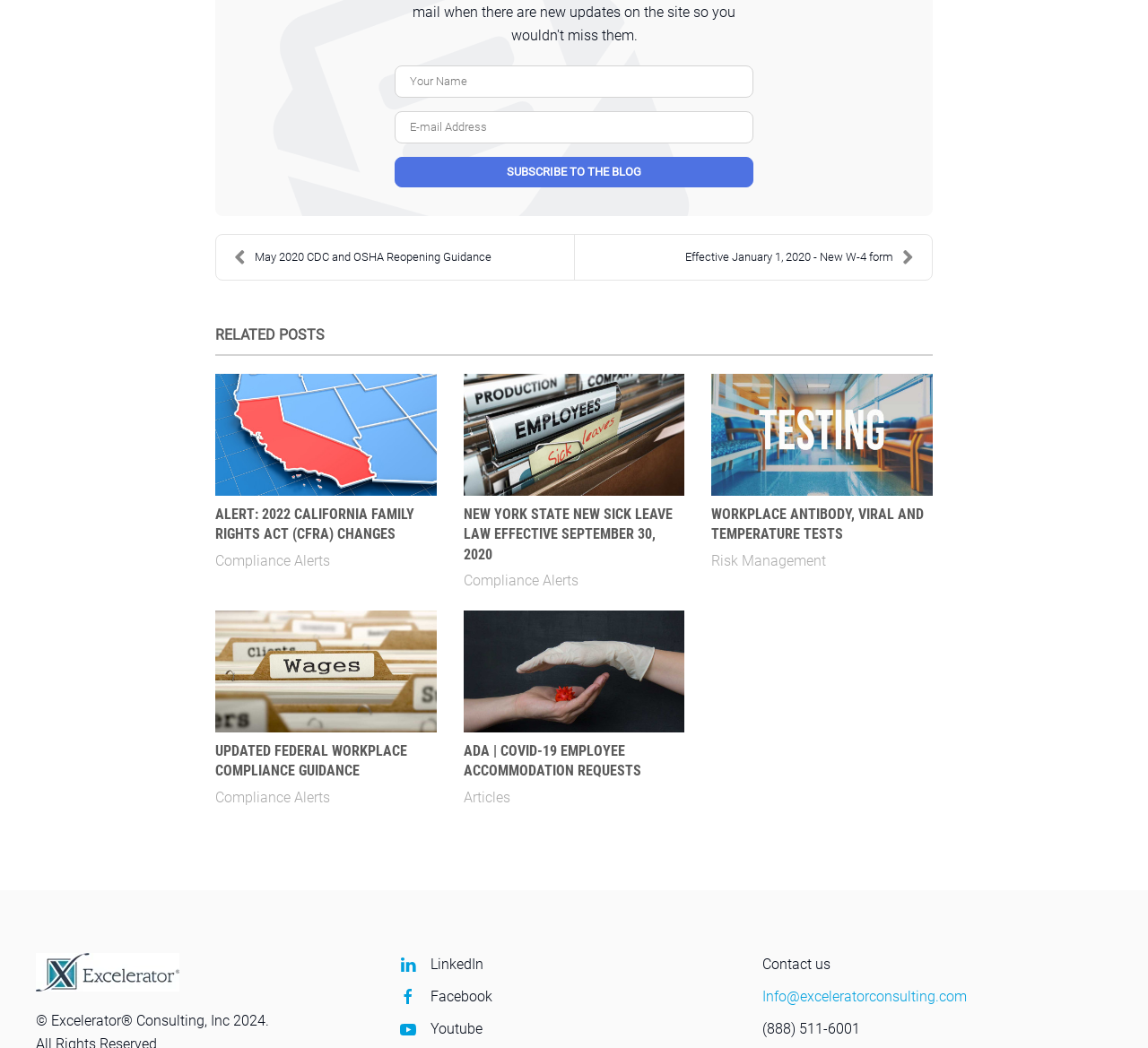Please determine the bounding box coordinates of the section I need to click to accomplish this instruction: "Visit our LinkedIn page".

[0.348, 0.912, 0.363, 0.928]